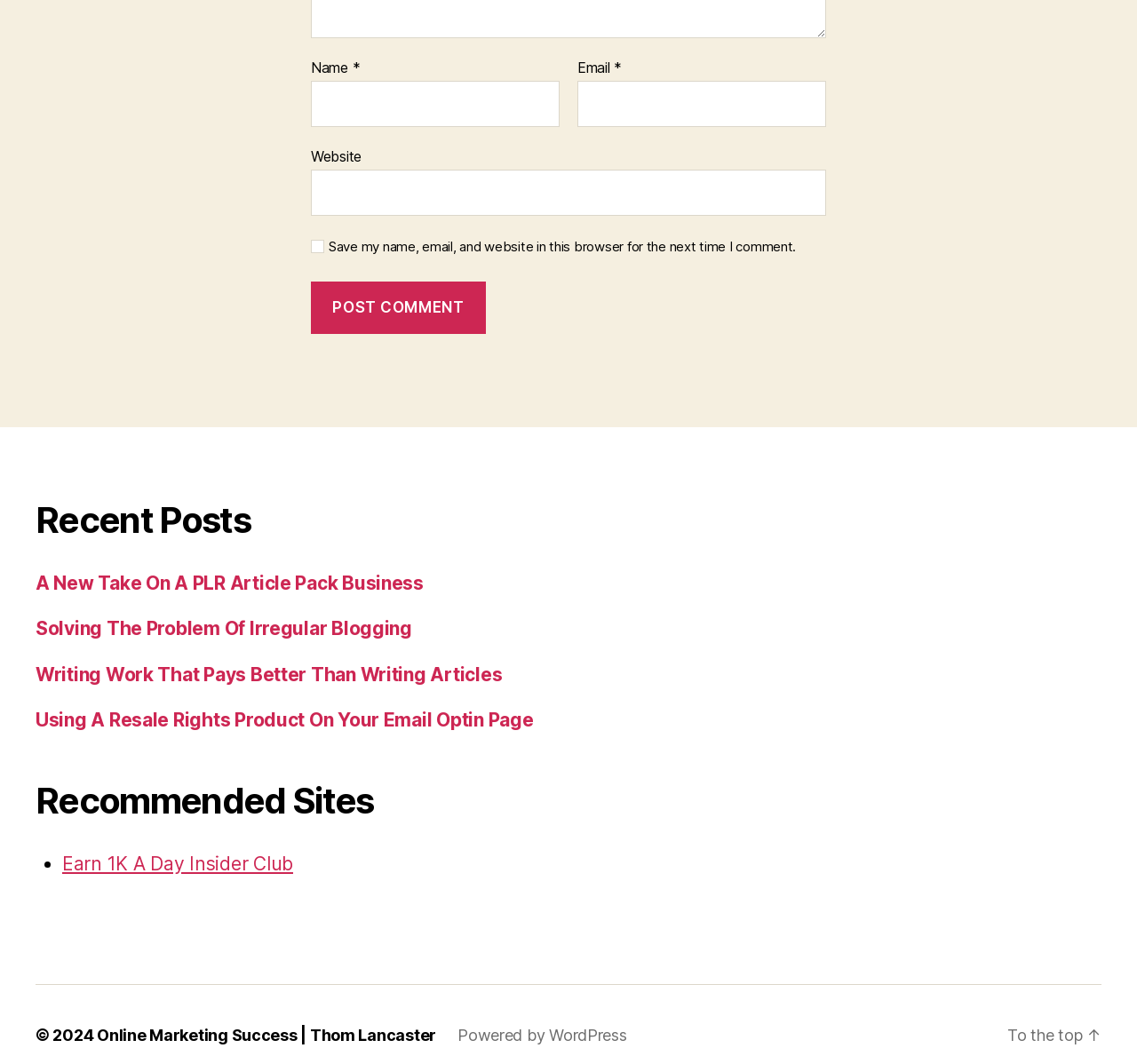Respond with a single word or phrase to the following question: How many recommended sites are there?

1